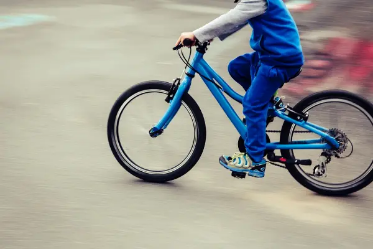Please reply to the following question using a single word or phrase: 
What type of surface is the child cycling on?

paved